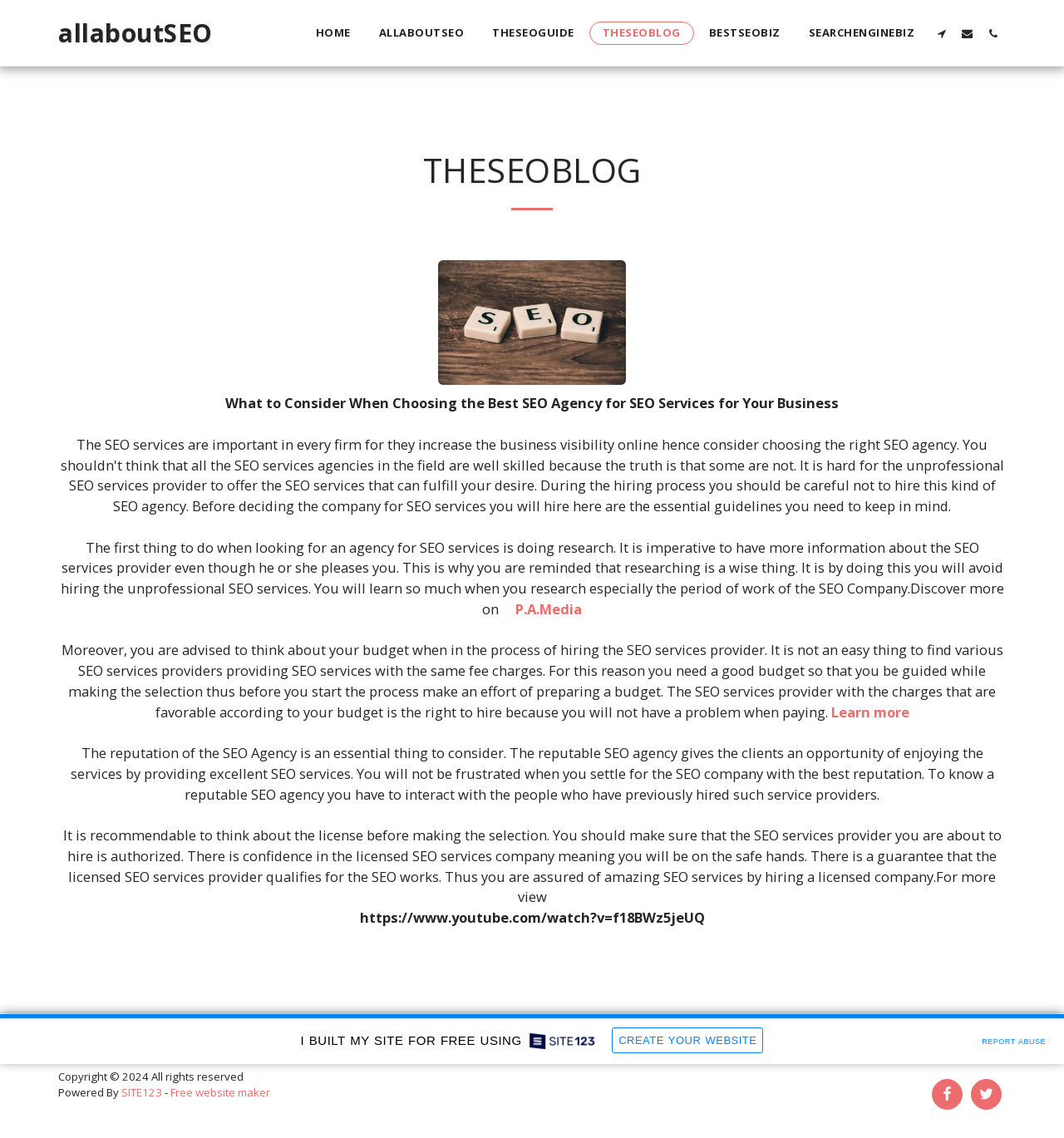Identify the bounding box coordinates of the region that should be clicked to execute the following instruction: "Learn more about SEO services".

[0.781, 0.617, 0.854, 0.634]